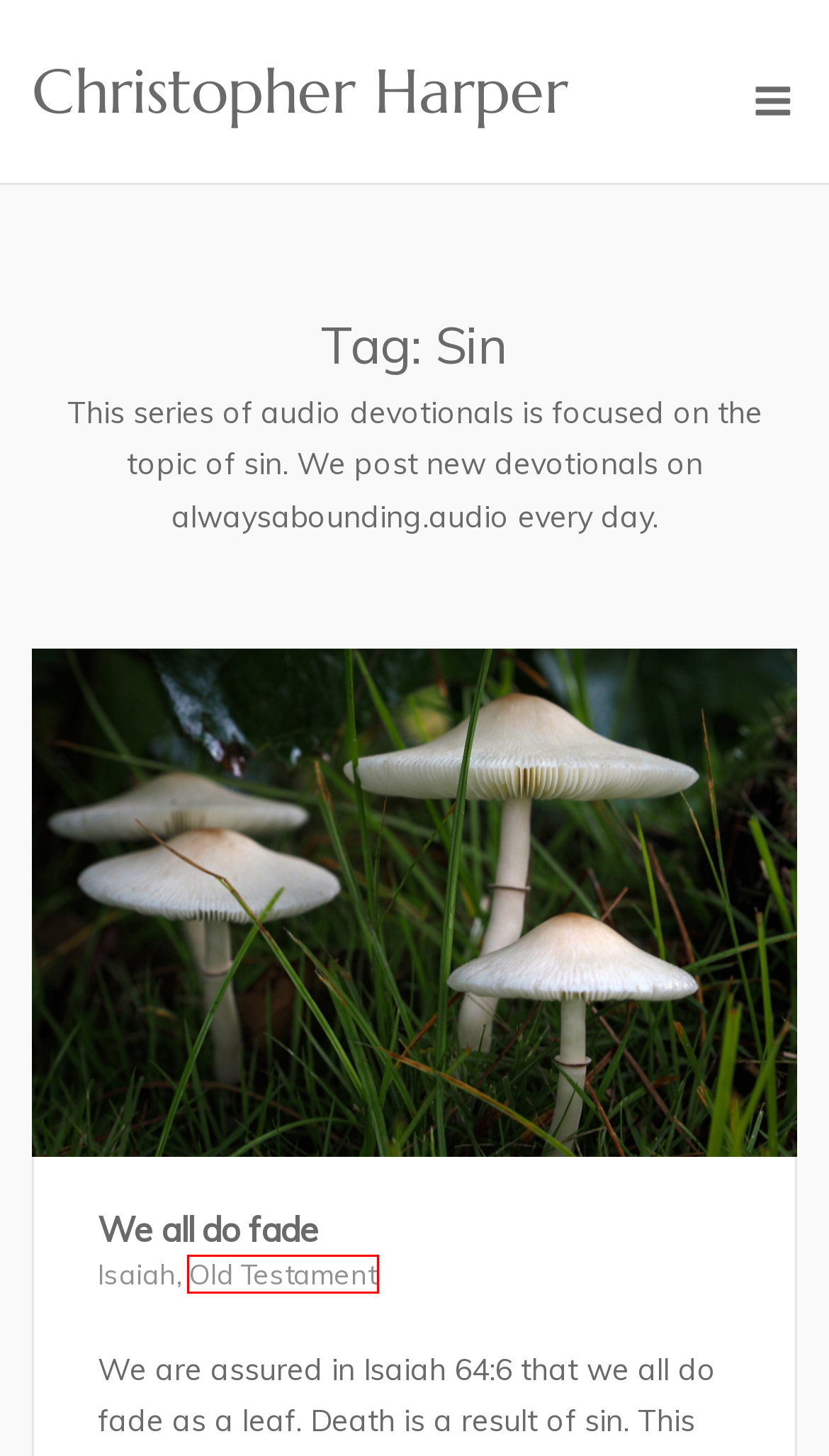You have a screenshot showing a webpage with a red bounding box around a UI element. Choose the webpage description that best matches the new page after clicking the highlighted element. Here are the options:
A. Tag: Sin | Page 3 | Christopher Harper
B. Christopher Harper | Publishing a 90-second audio devotional daily
C. Category: Isaiah | Christopher Harper
D. We all do fade | Christopher Harper
E. Category: Old Testament | Christopher Harper
F. Reward of his hands | Christopher Harper
G. Christopher Harper
H. Tag: Sin | Christopher Harper

E